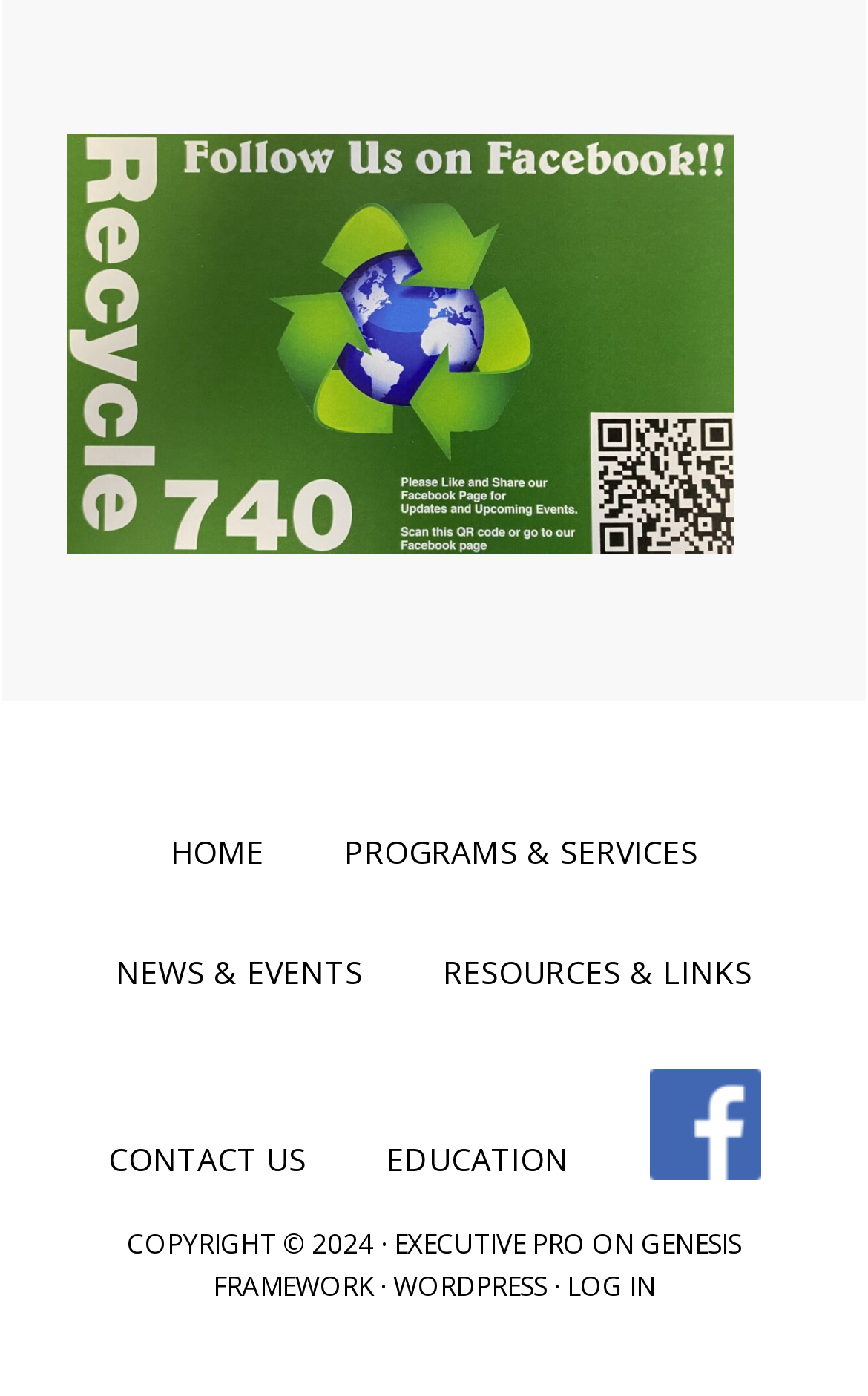Find the bounding box coordinates for the element that must be clicked to complete the instruction: "access resources and links". The coordinates should be four float numbers between 0 and 1, indicated as [left, top, right, bottom].

[0.469, 0.654, 0.908, 0.74]